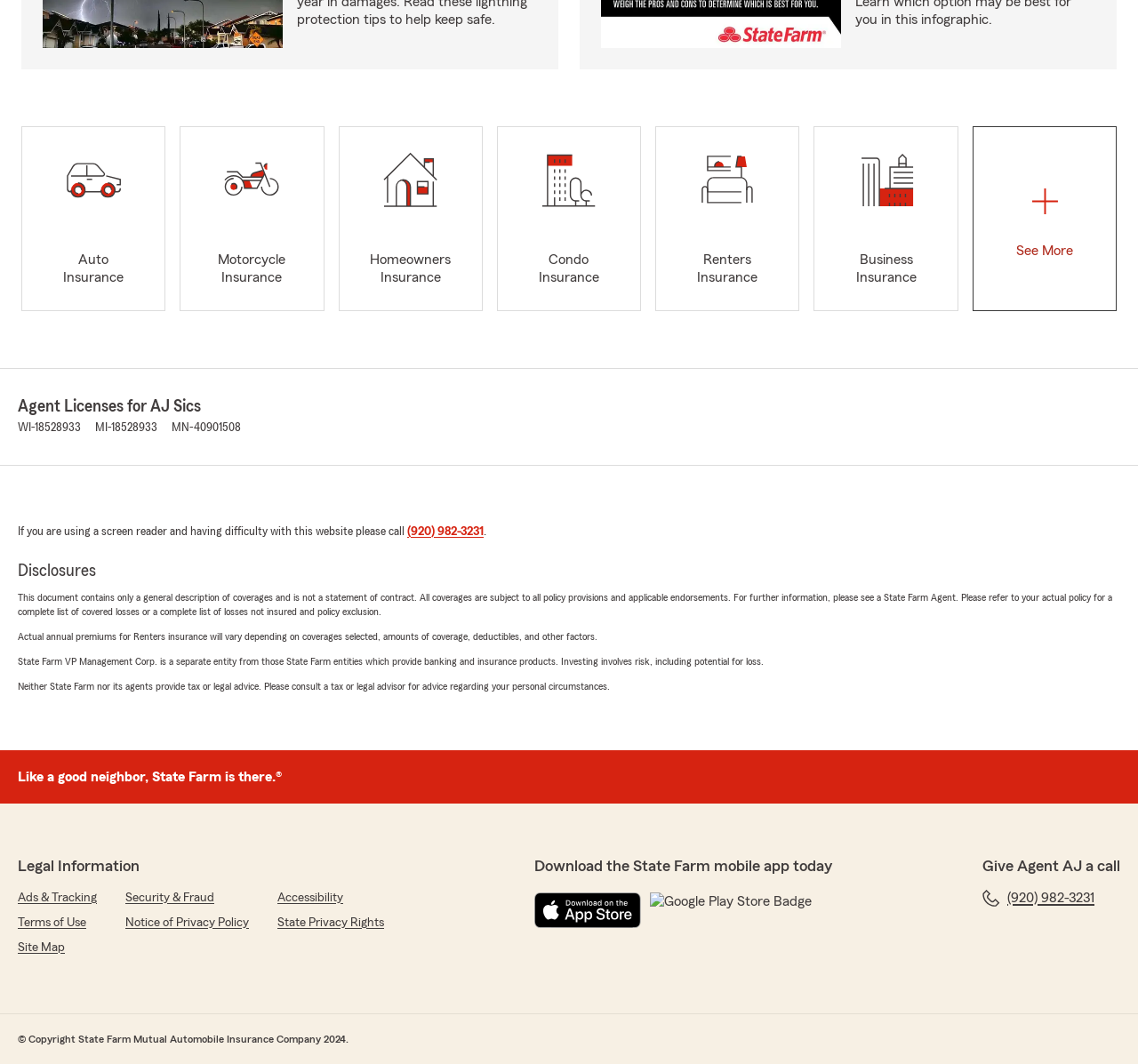What type of insurance does Agent AJ Sics offer?
Using the image provided, answer with just one word or phrase.

Auto, Home, etc.